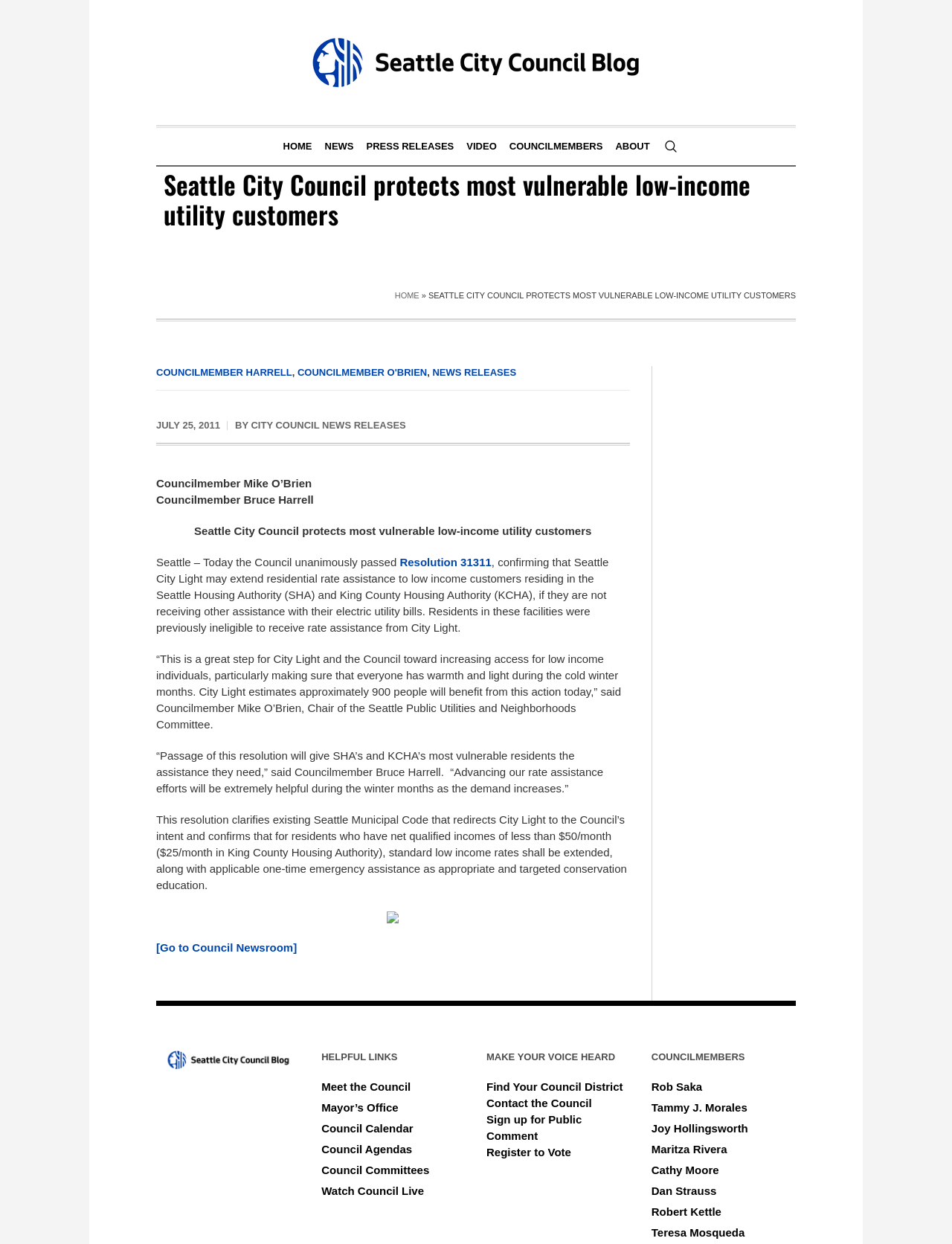Extract the primary header of the webpage and generate its text.

Seattle City Council protects most vulnerable low-income utility customers